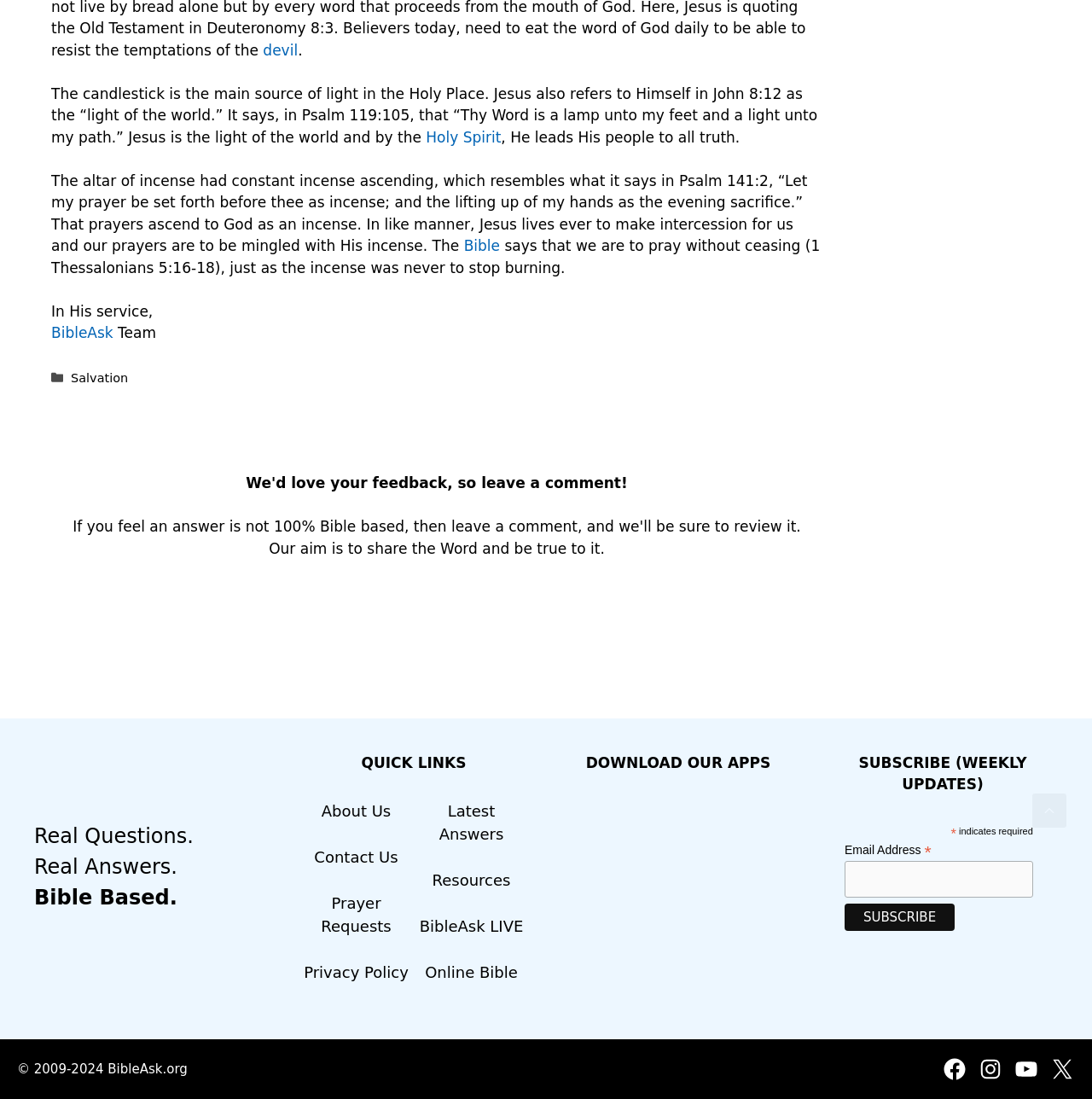Determine the bounding box coordinates for the clickable element required to fulfill the instruction: "Click the 'BibleAsk' logo". Provide the coordinates as four float numbers between 0 and 1, i.e., [left, top, right, bottom].

[0.059, 0.693, 0.215, 0.709]